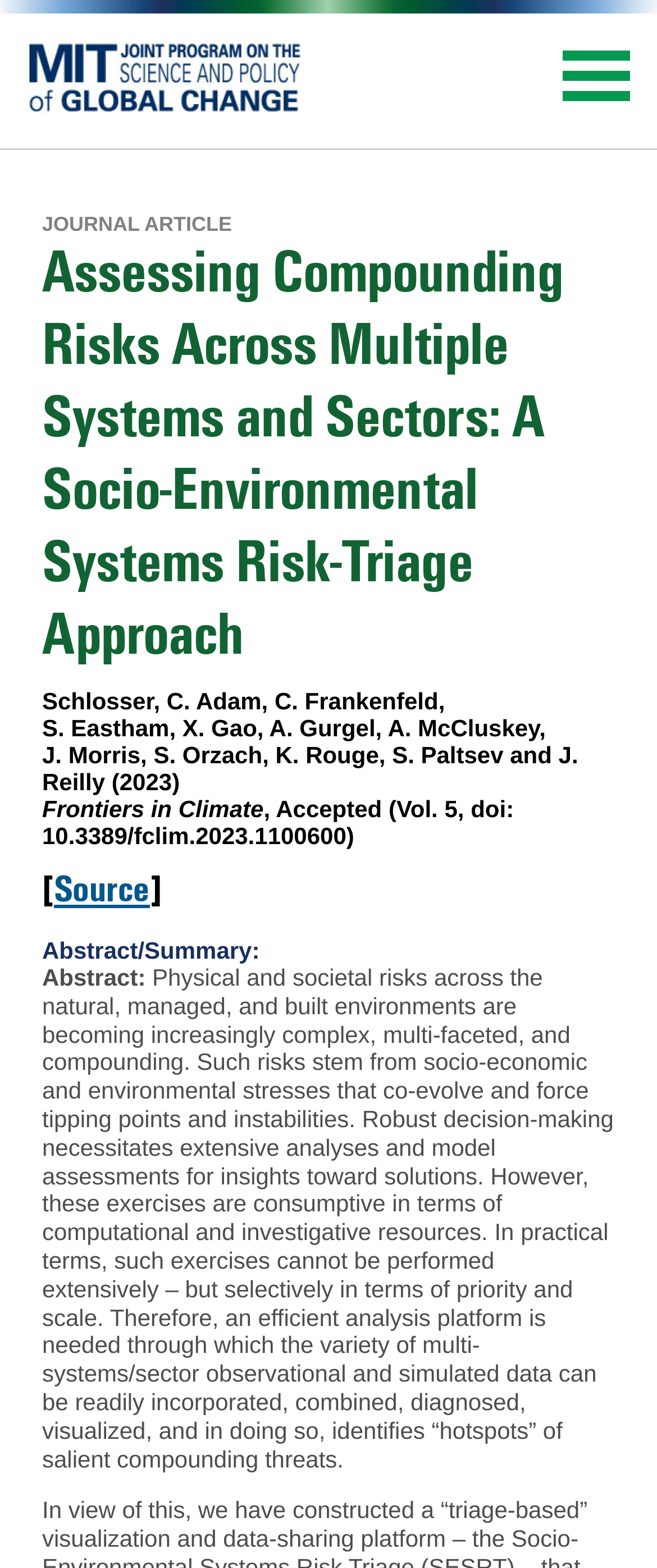What is the name of the journal article?
Refer to the image and answer the question using a single word or phrase.

JOURNAL ARTICLE